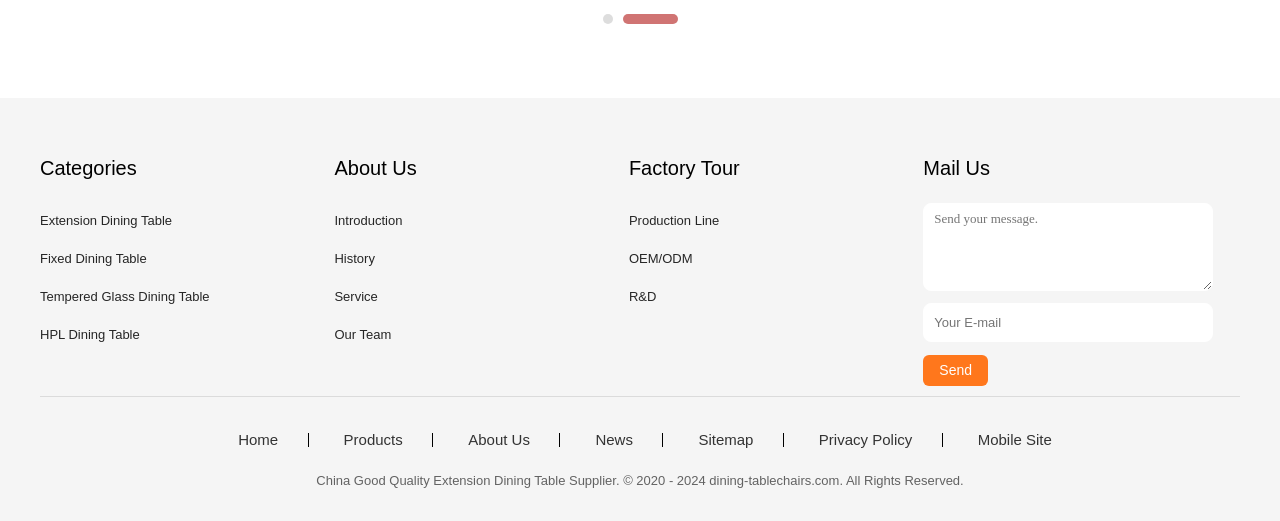Answer the question below using just one word or a short phrase: 
What are the categories of dining tables?

Extension, Fixed, Tempered Glass, HPL